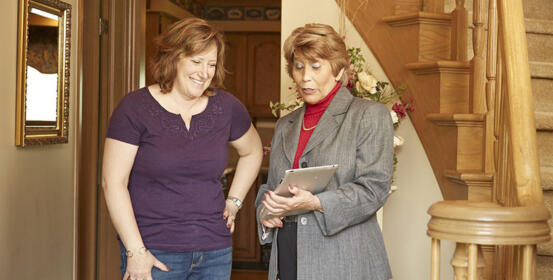Give a detailed account of what is happening in the image.

The image features two women engaged in a conversation in a welcoming home environment, likely during a pre-move survey assessment. The woman on the left, casually dressed in a purple top and jeans, appears to be smiling and showing interest in what the other woman is discussing. The second woman, dressed in a gray blazer with a red turtleneck, is holding a tablet and seems to be explaining something important, possibly details related to a moving service. The setting includes a staircase and warm lighting, contributing to an inviting atmosphere. This scenario aligns with the guidance on avoiding common mistakes when relocating, emphasizing the importance of in-home or virtual assessments to ensure accurate moving quotes and thorough communication throughout the process.